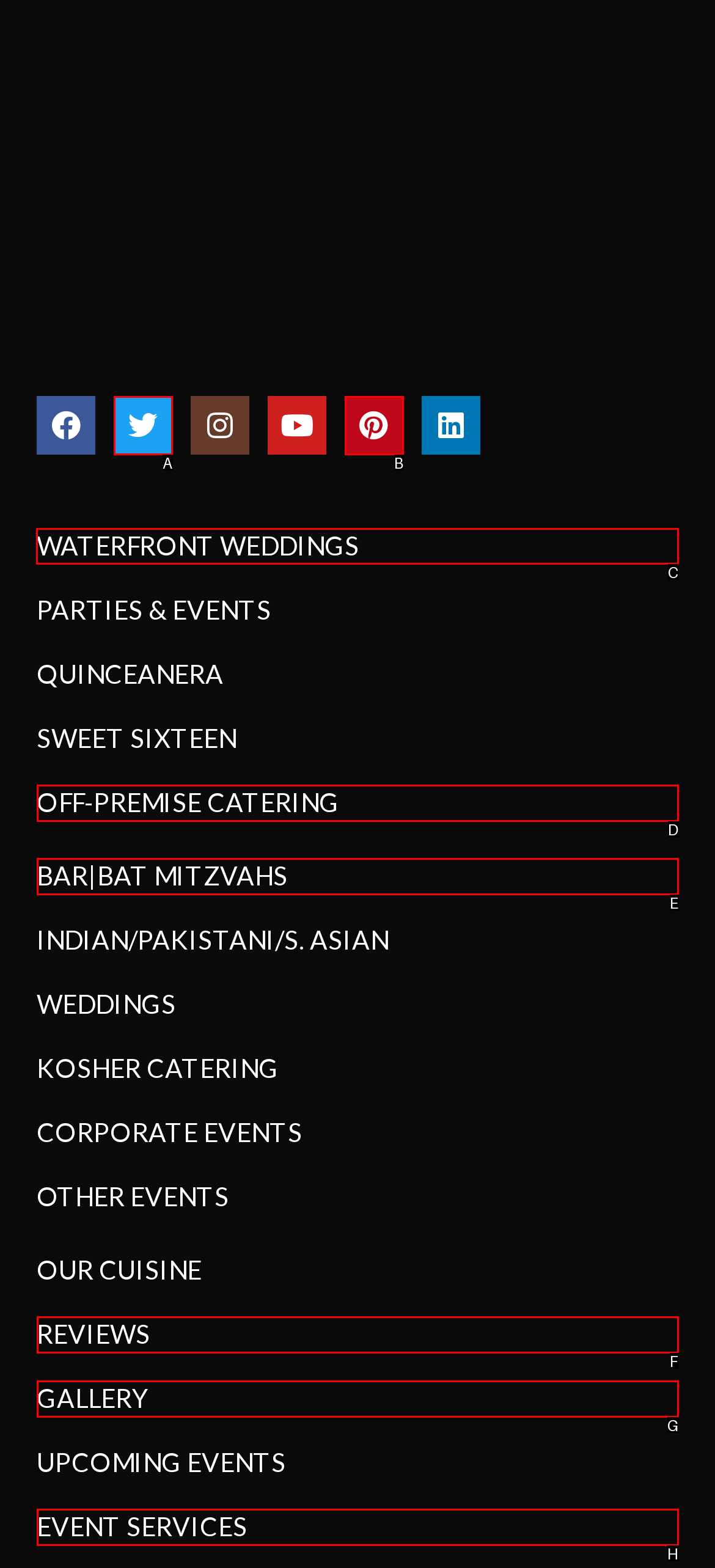Point out the HTML element I should click to achieve the following task: View Waterfront Weddings Provide the letter of the selected option from the choices.

C